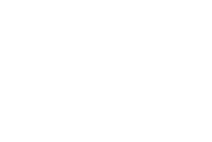What feature do the gloves exemplify?
Look at the screenshot and give a one-word or phrase answer.

High standards of safety